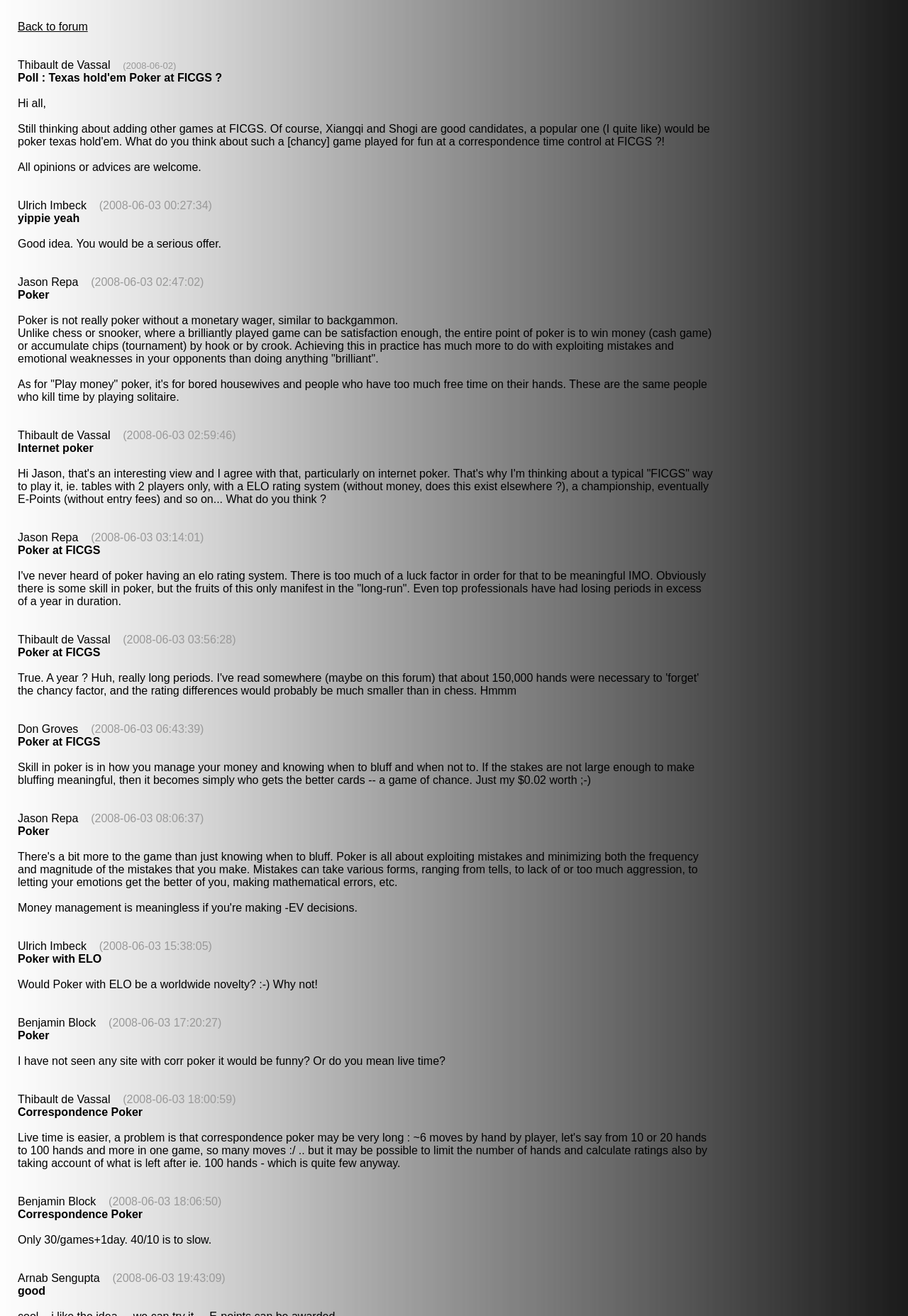Locate the bounding box coordinates of the area to click to fulfill this instruction: "View terms of use". The bounding box should be presented as four float numbers between 0 and 1, in the order [left, top, right, bottom].

None